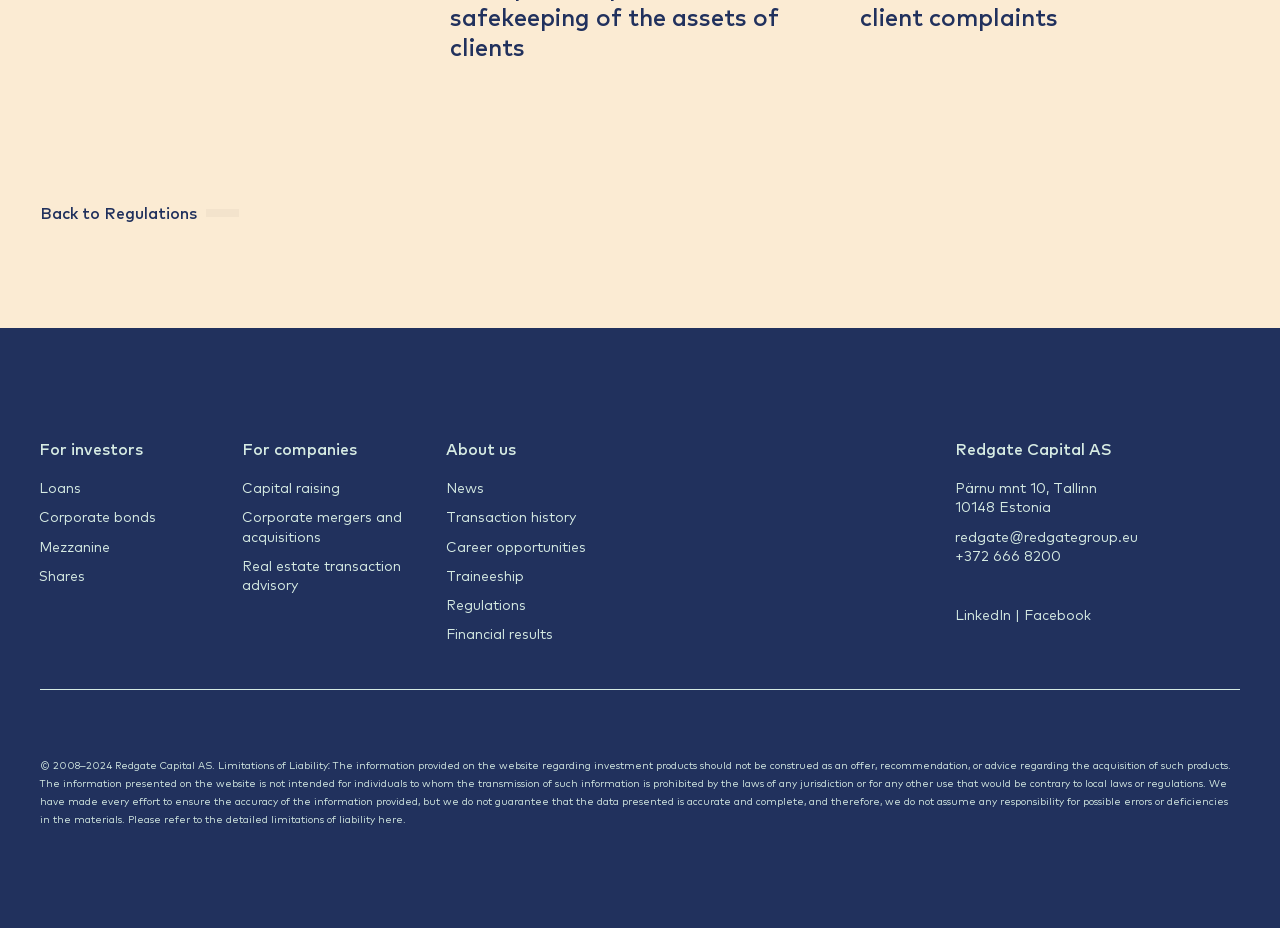Please give the bounding box coordinates of the area that should be clicked to fulfill the following instruction: "View information for investors". The coordinates should be in the format of four float numbers from 0 to 1, i.e., [left, top, right, bottom].

[0.03, 0.471, 0.111, 0.495]